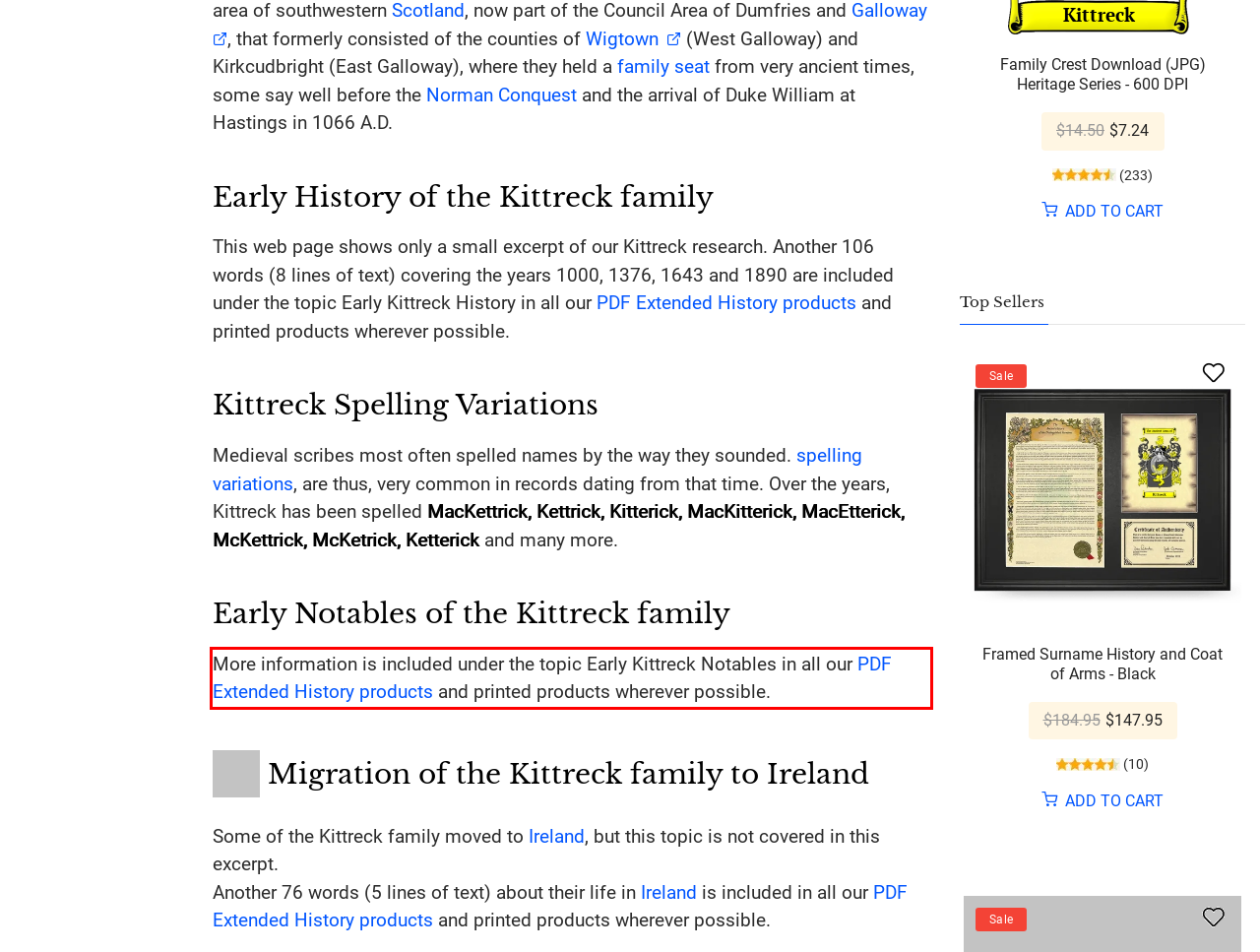Please examine the screenshot of the webpage and read the text present within the red rectangle bounding box.

More information is included under the topic Early Kittreck Notables in all our PDF Extended History products and printed products wherever possible.